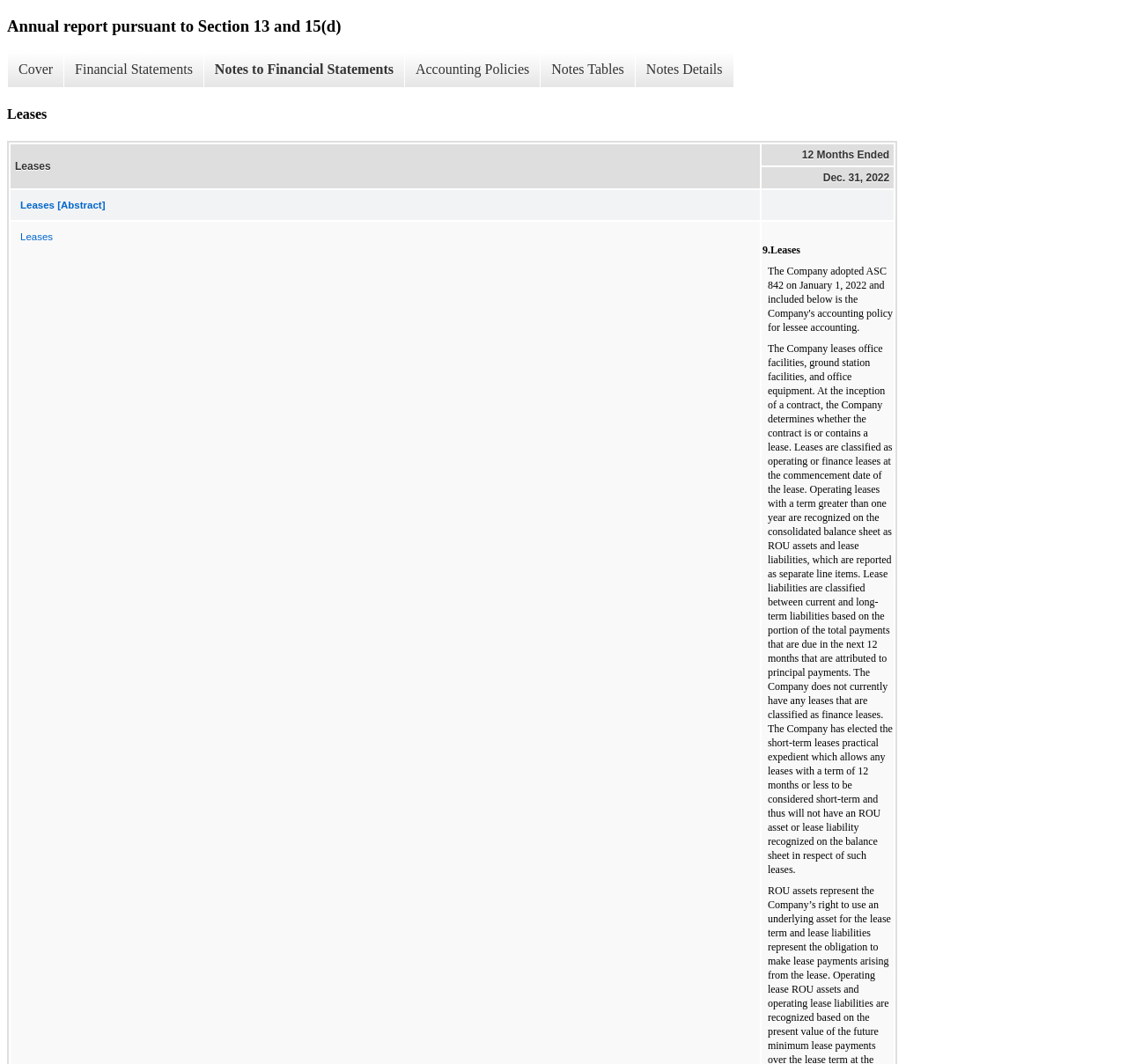How many links are in the table under the 'Leases' heading?
Please provide a detailed answer to the question.

Under the 'Leases' heading, there is a table with two links. The first link is 'Leases [Abstract]' and the second link is 'Leases'. This can be determined by examining the link contents in the table.